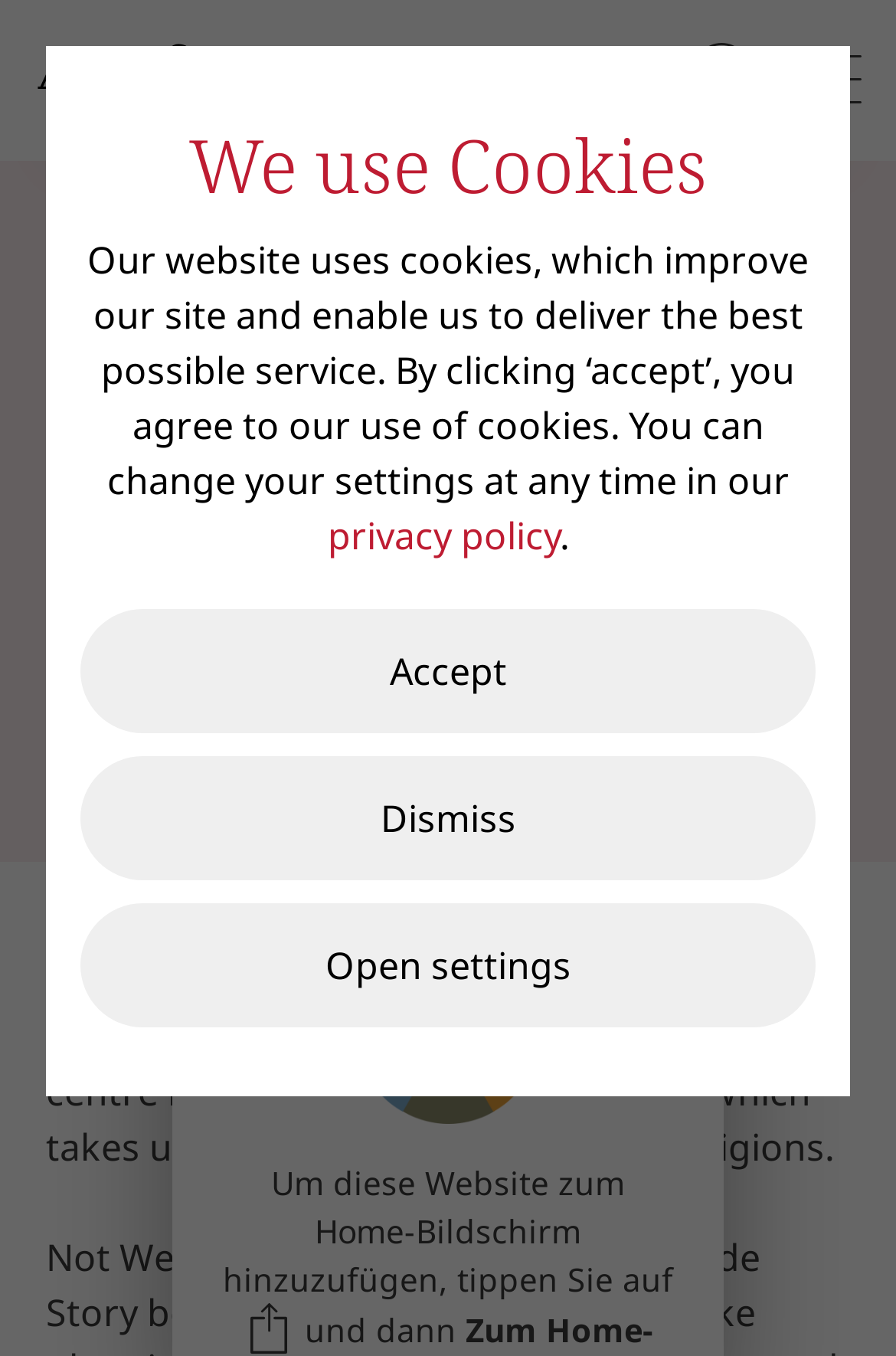Who is the author of the article?
Provide a well-explained and detailed answer to the question.

The question asks for the author of the article. By examining the webpage, we can find the text 'Michael Birnthaler' which is likely to be the author of the article.